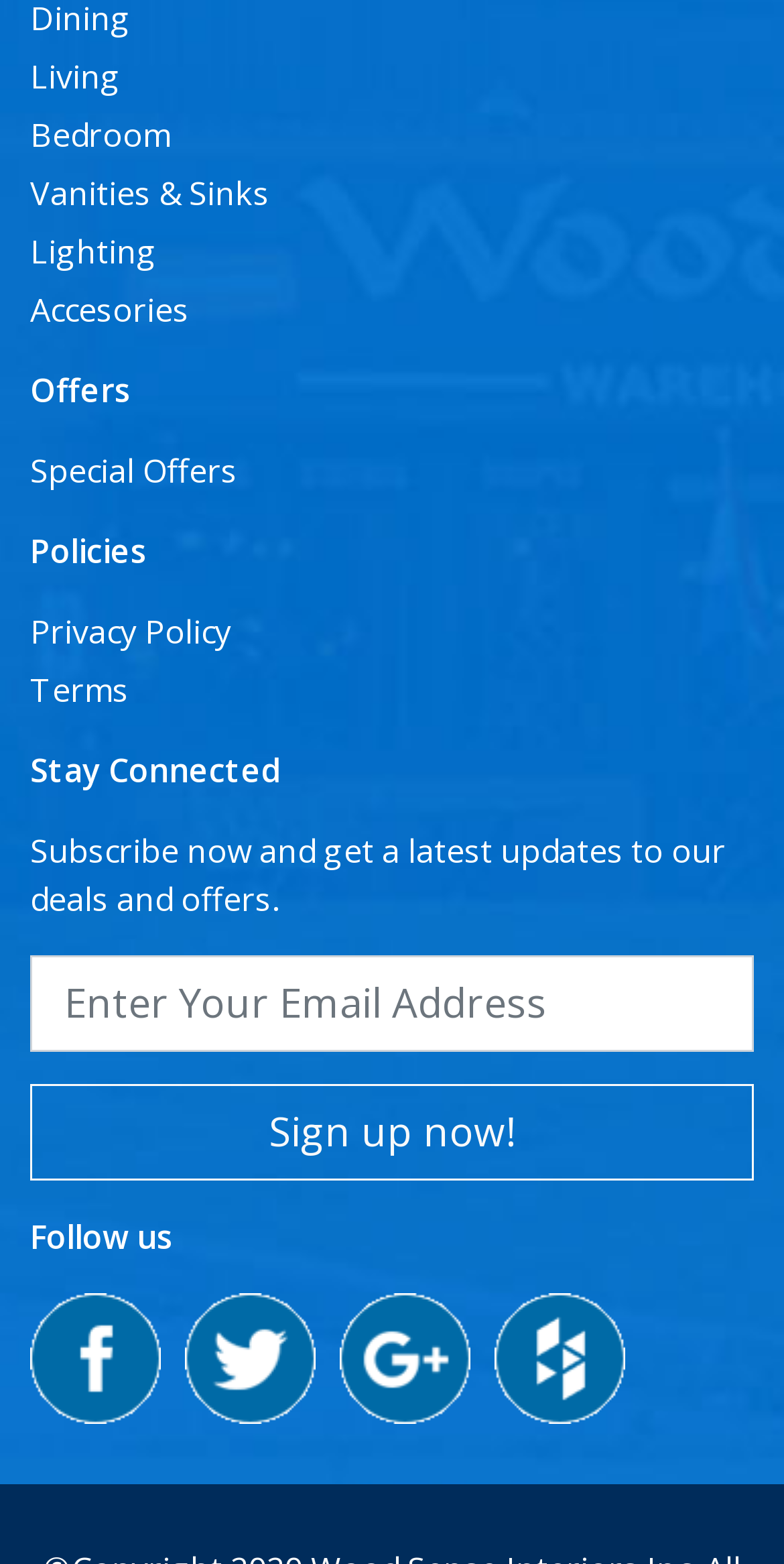What is the last link in the category list?
Refer to the screenshot and deliver a thorough answer to the question presented.

The last link in the category list is 'Accesories' which is a link element located at the top of the webpage with a bounding box of [0.038, 0.184, 0.241, 0.213].